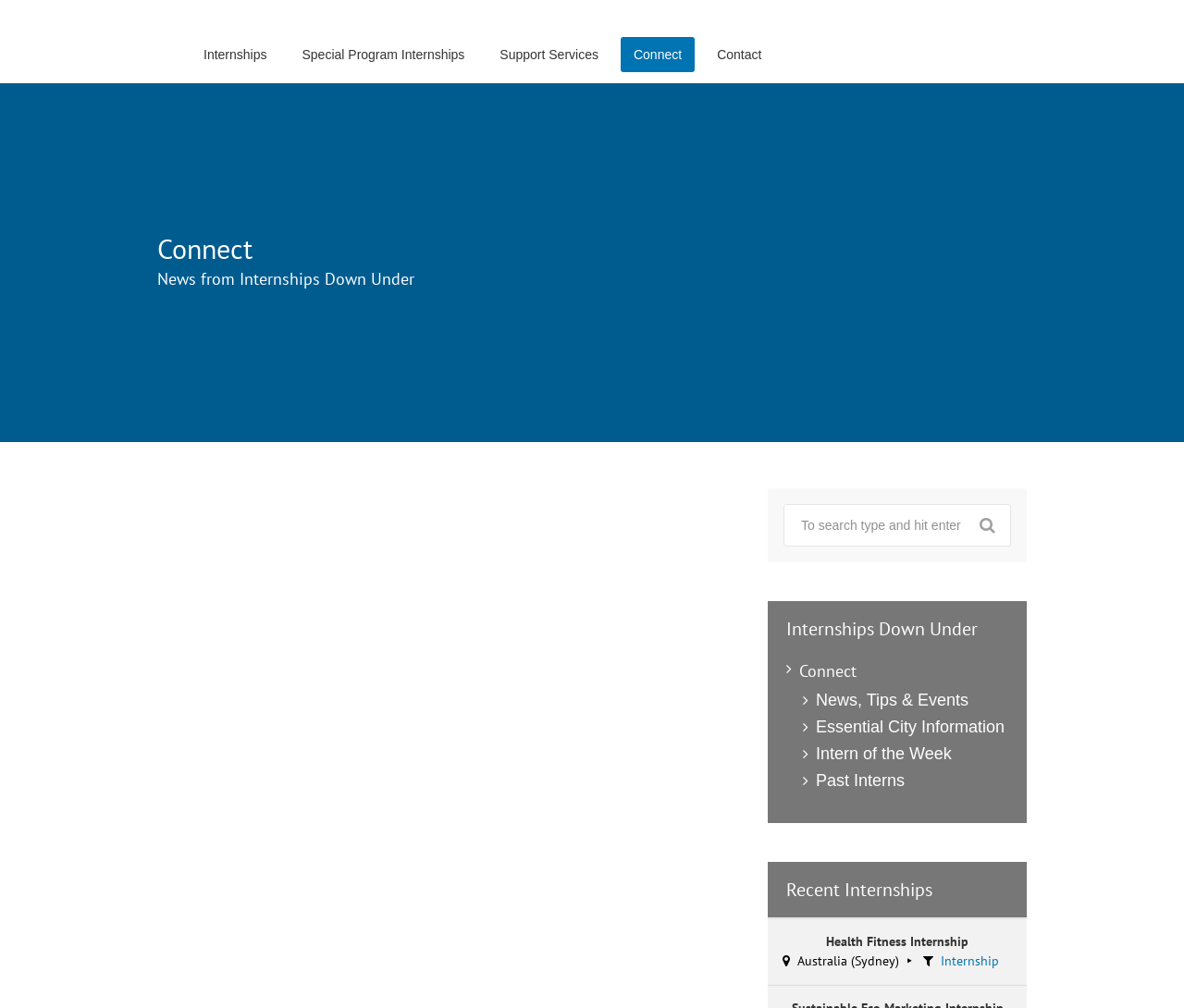Please specify the bounding box coordinates of the clickable section necessary to execute the following command: "Go to Connect page".

[0.524, 0.037, 0.587, 0.072]